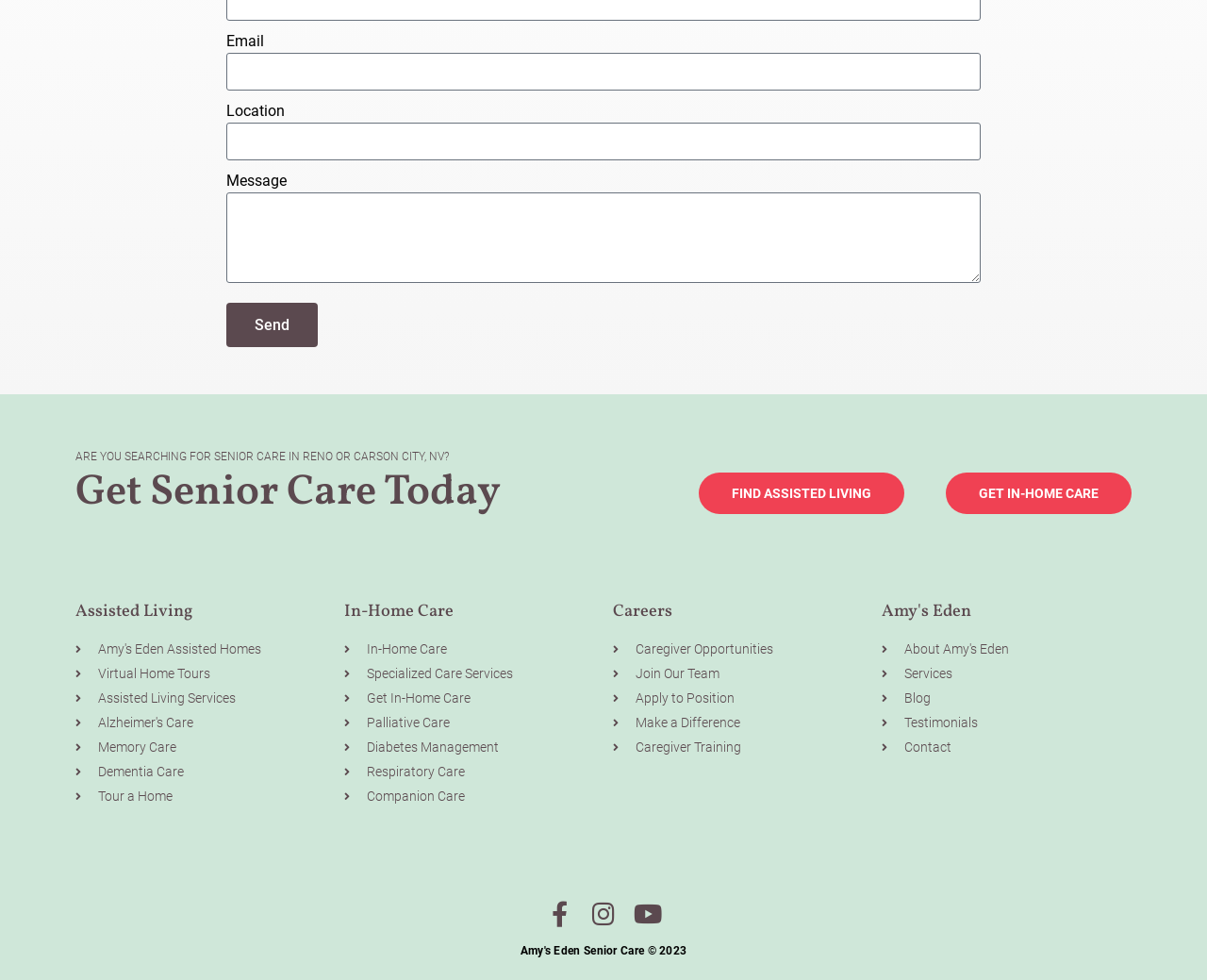Determine the bounding box coordinates of the UI element described by: "Dementia Care".

[0.062, 0.778, 0.27, 0.798]